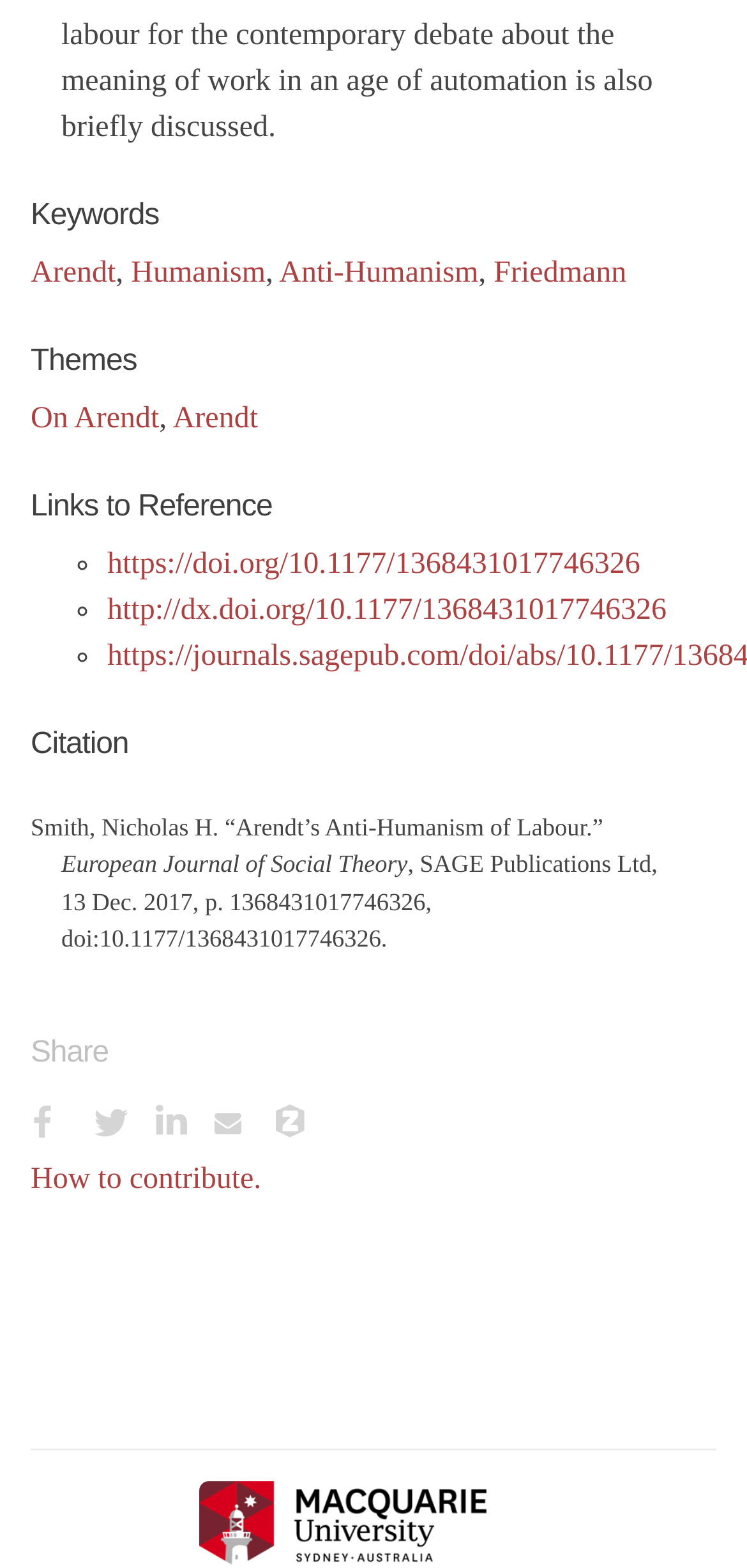Please find the bounding box for the UI element described by: "Return to top".

None